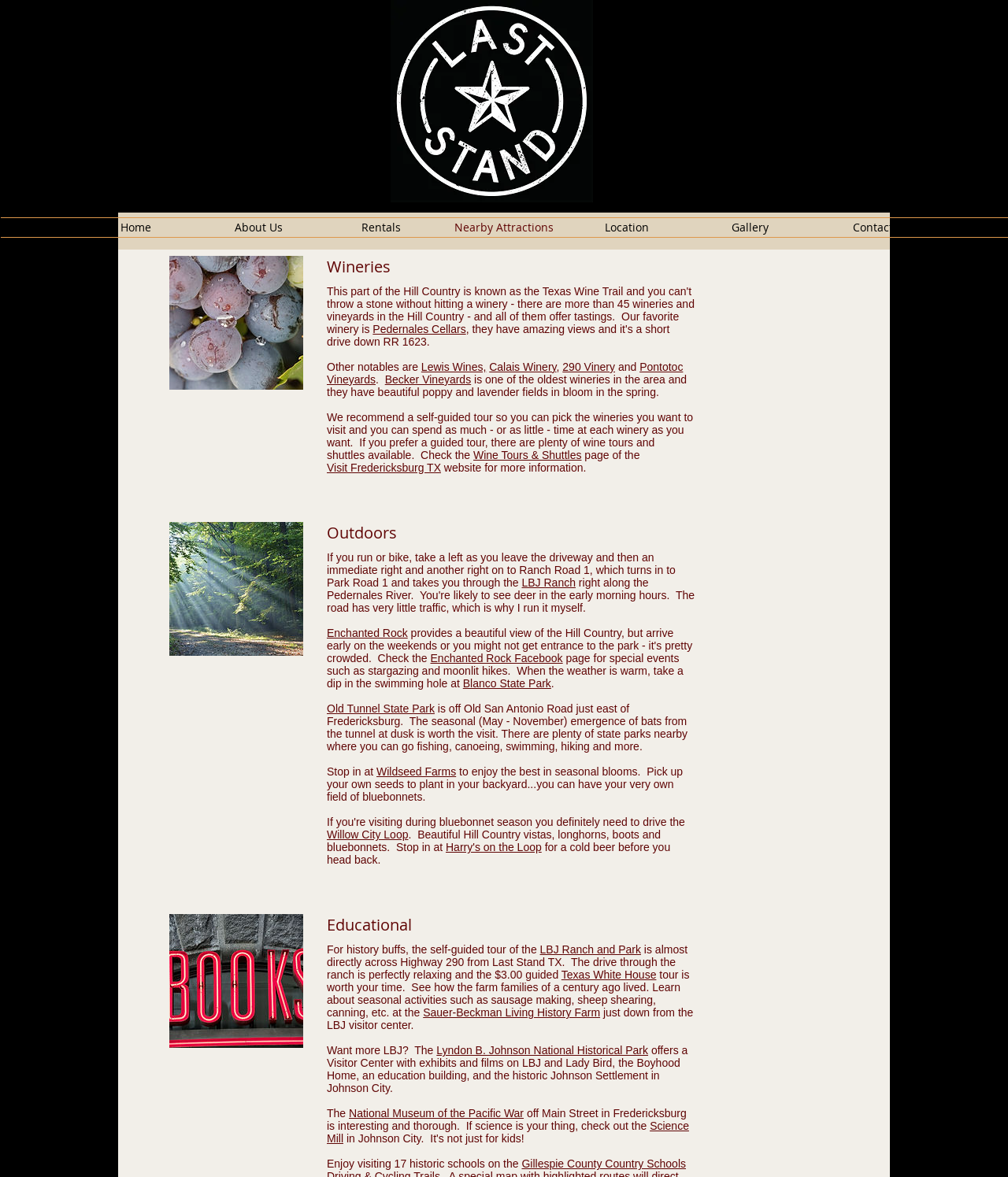Please identify the bounding box coordinates of the region to click in order to complete the task: "Learn more about the 'Lyndon B. Johnson National Historical Park'". The coordinates must be four float numbers between 0 and 1, specified as [left, top, right, bottom].

[0.433, 0.887, 0.643, 0.898]